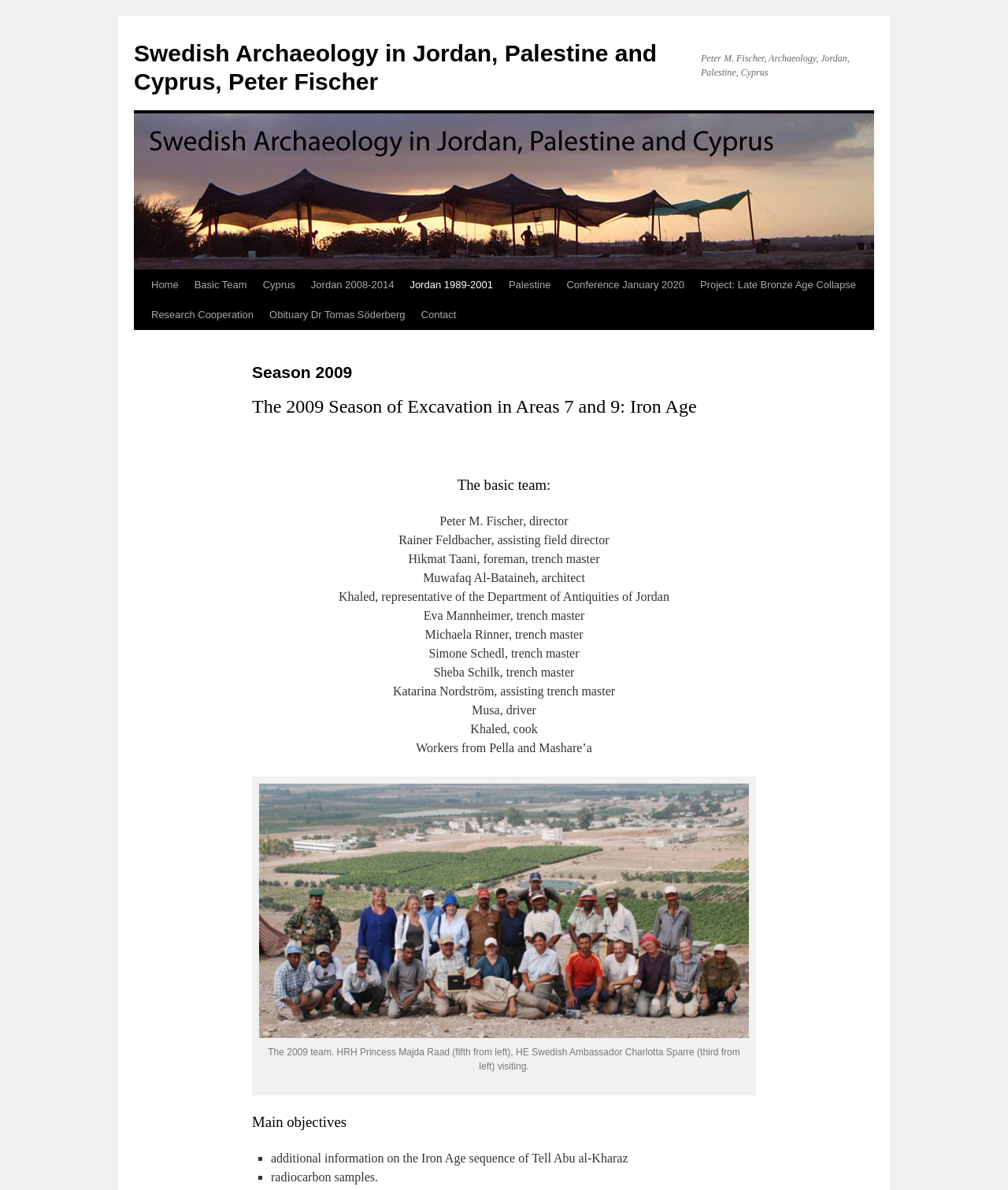Find the bounding box coordinates of the element to click in order to complete this instruction: "Learn about the '2009 Season of Excavation in Areas 7 and 9: Iron Age'". The bounding box coordinates must be four float numbers between 0 and 1, denoted as [left, top, right, bottom].

[0.25, 0.33, 0.75, 0.354]